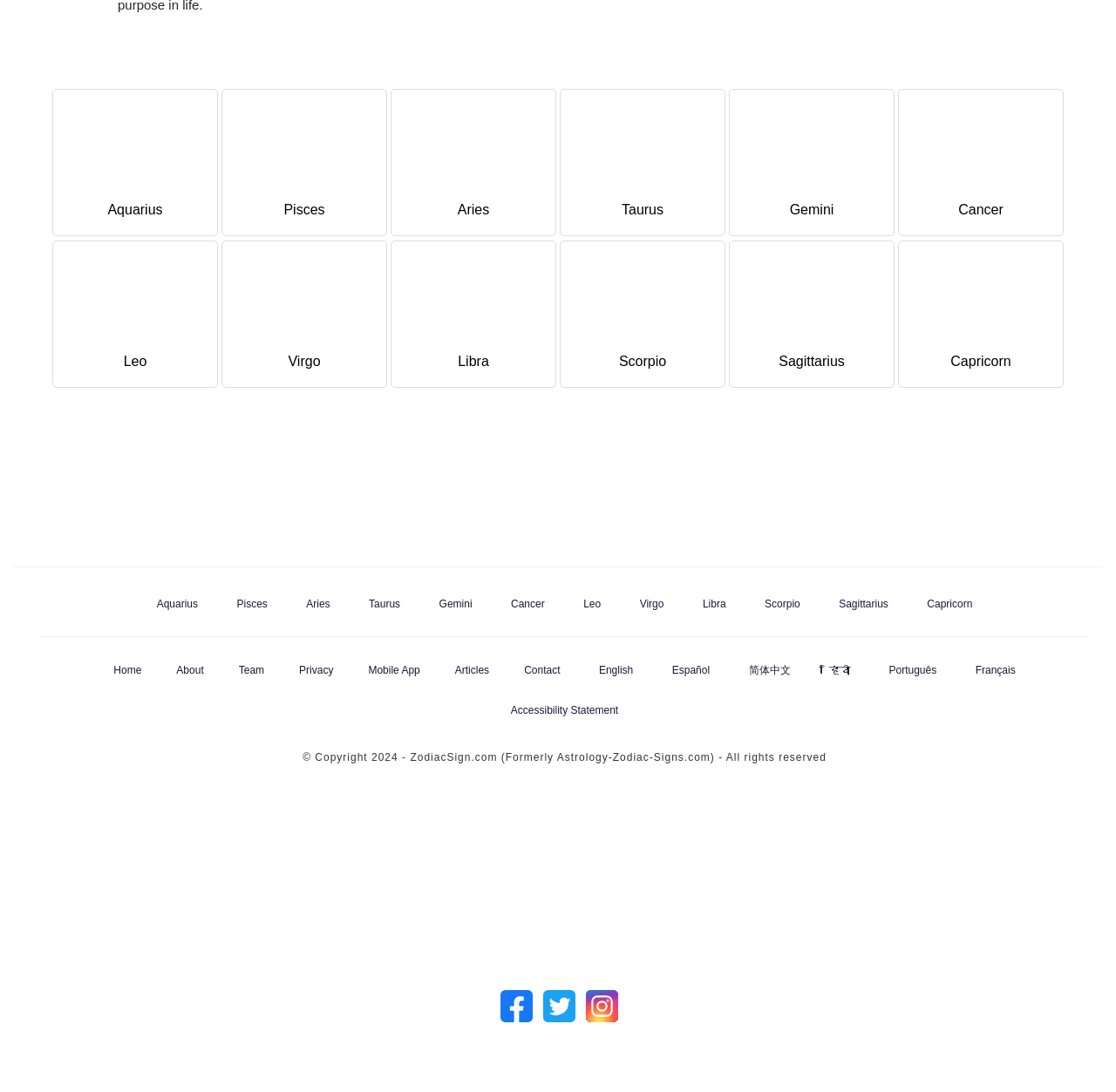Find the bounding box coordinates for the HTML element specified by: "alt="IOS and Android Horoscope App"".

[0.035, 0.723, 0.977, 0.876]